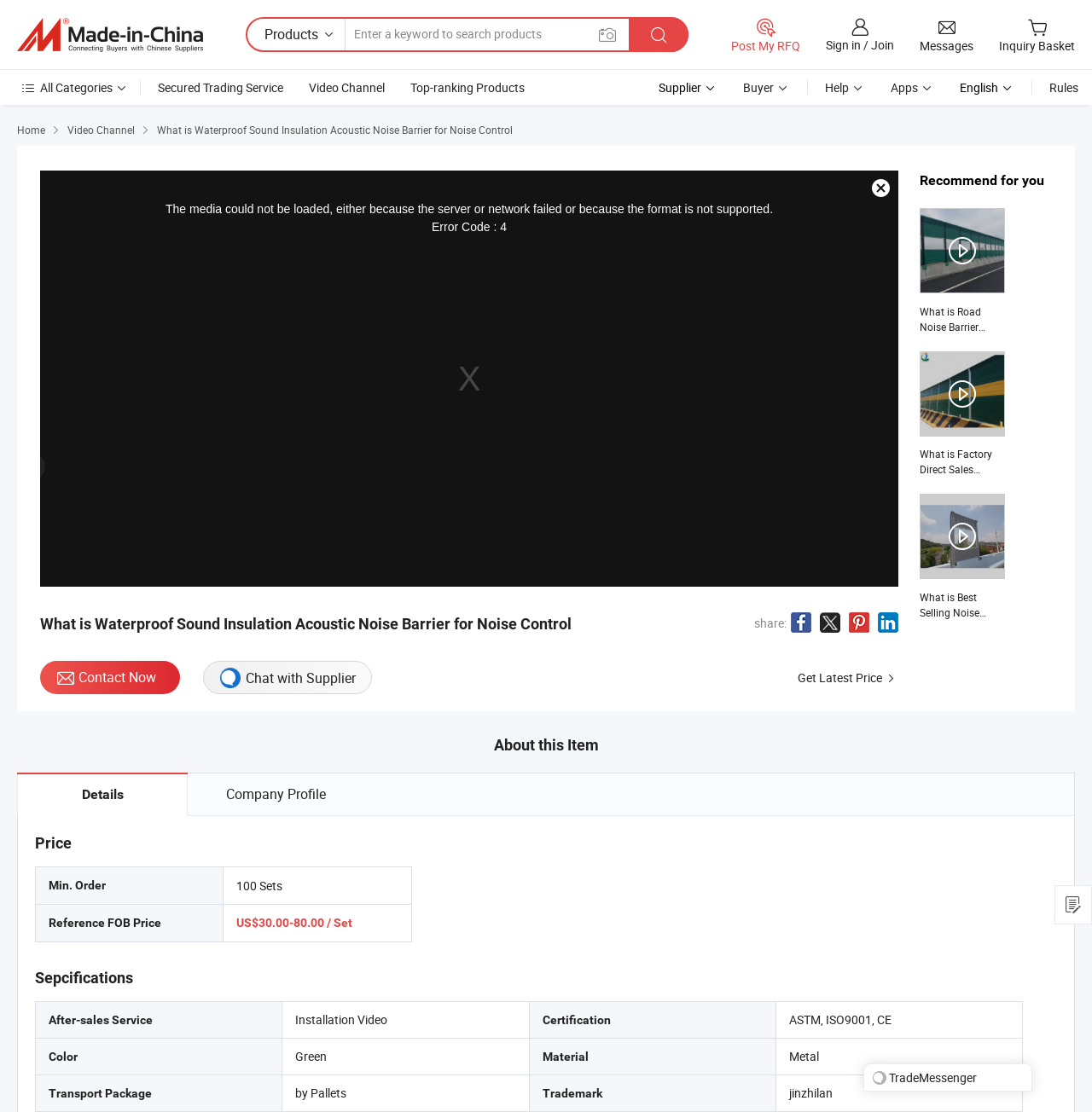Find the primary header on the webpage and provide its text.

What is Waterproof Sound Insulation Acoustic Noise Barrier for Noise Control